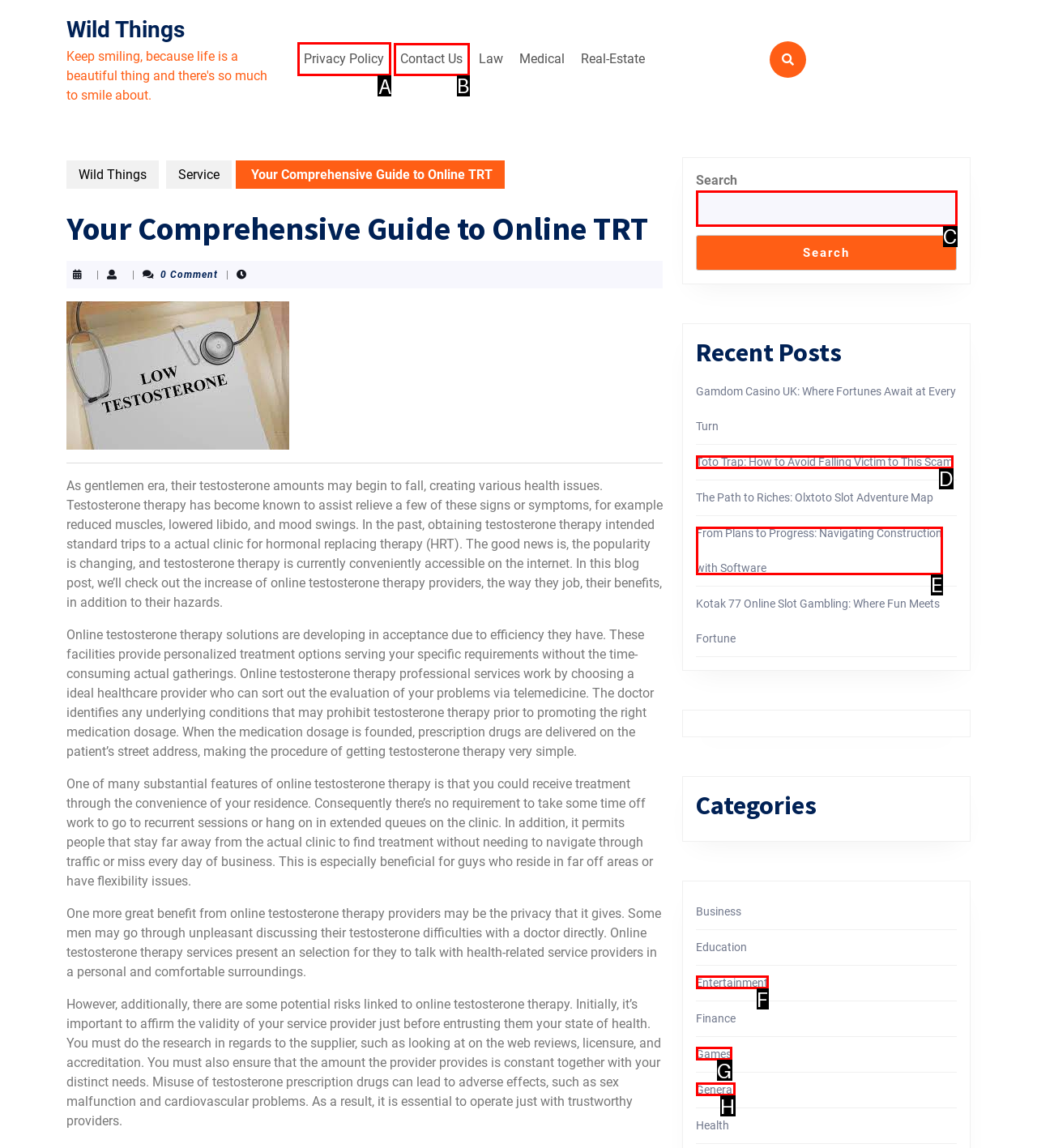Decide which letter you need to select to fulfill the task: Click on Forms of Consultation
Answer with the letter that matches the correct option directly.

None